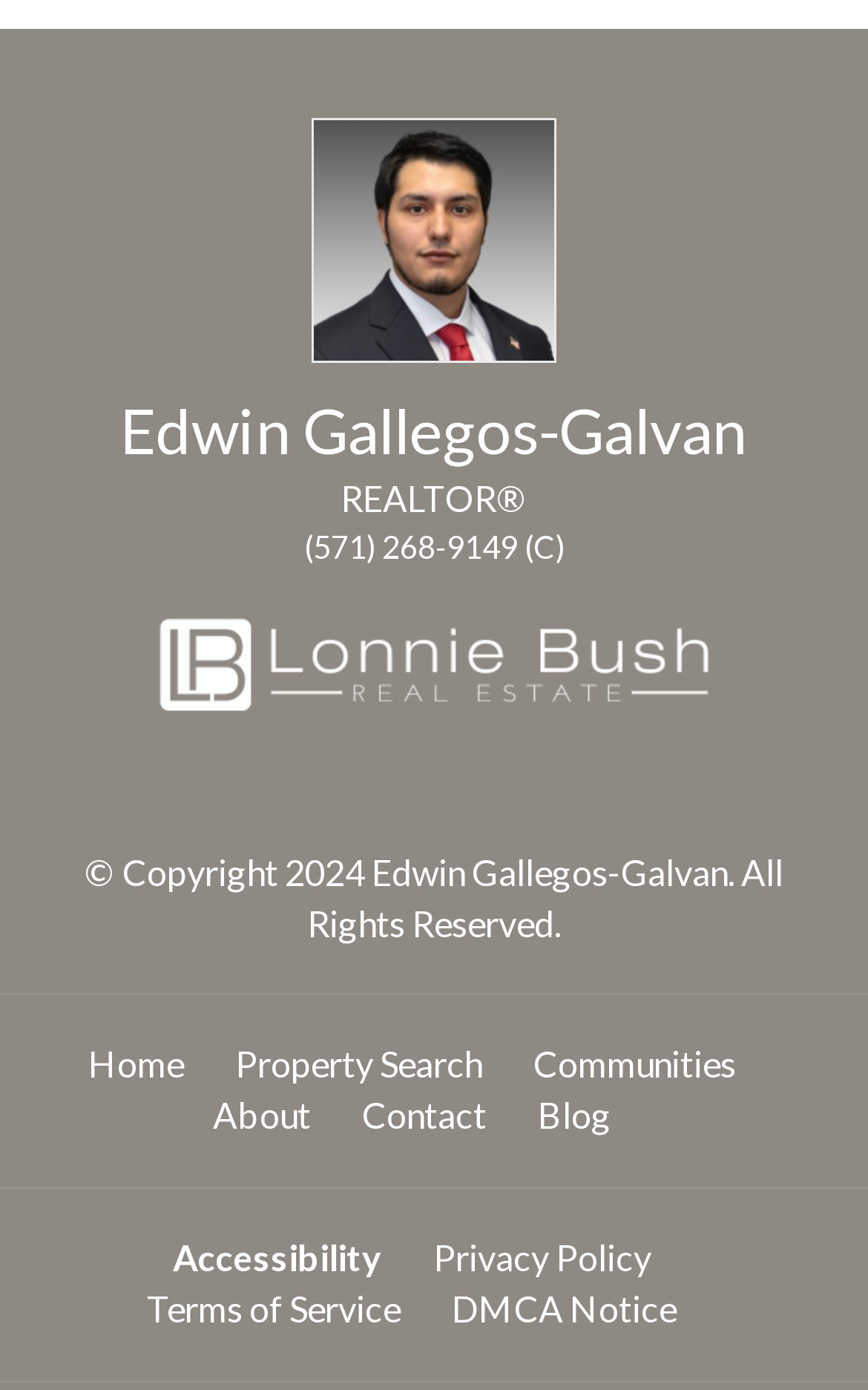Please specify the coordinates of the bounding box for the element that should be clicked to carry out this instruction: "read the blog". The coordinates must be four float numbers between 0 and 1, formatted as [left, top, right, bottom].

[0.619, 0.787, 0.704, 0.817]